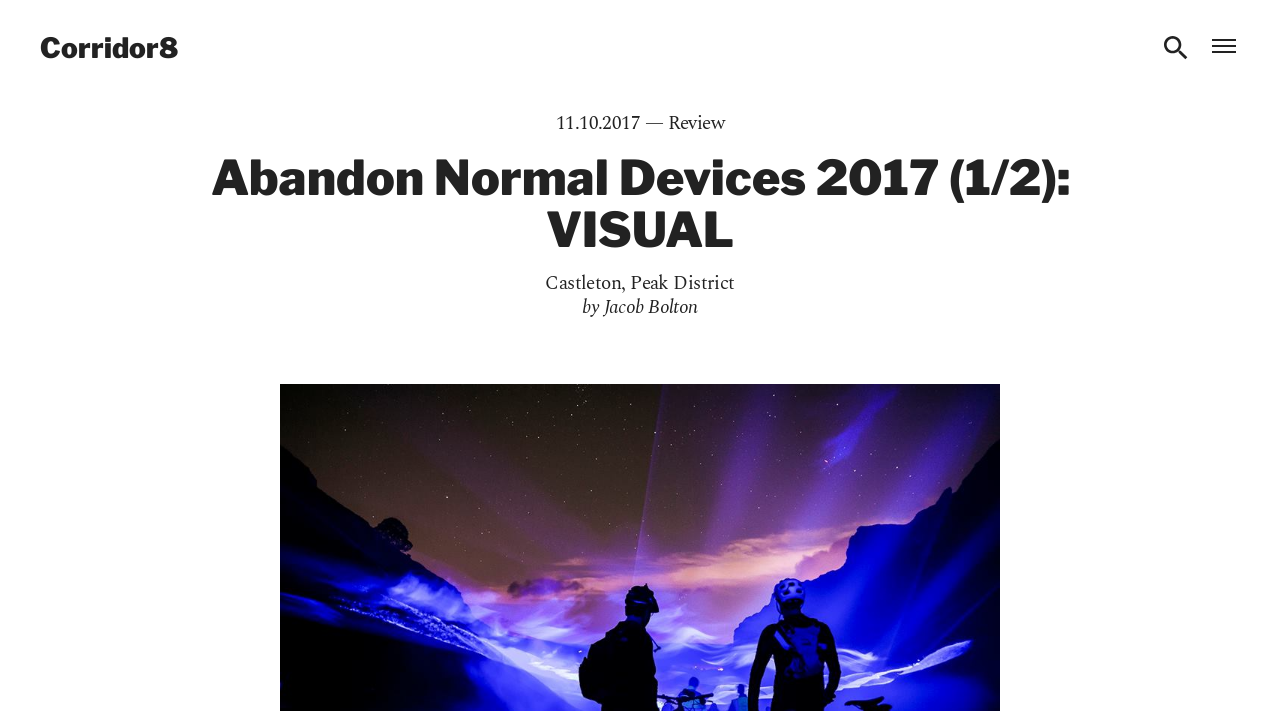Give a detailed account of the webpage.

The webpage appears to be an article or review about the Abandon Normal Devices festival, which took place in Castleton, Peak District. At the top left of the page, there is a link to "Corridor8" and a search link at the top right, accompanied by a small image. Next to the search link, there is an "Open menu" link with another small image.

Below these top-level links, there is a header section that spans the entire width of the page. Within this section, there is a date "11.10.2017" followed by a "Review" link. The main title of the article, "Abandon Normal Devices 2017 (1/2): VISUAL", is prominently displayed in the center of the header section.

Further down, there is a brief description of the festival, which mentions Castleton and Peak District. The author of the article, Jacob Bolton, is credited at the bottom of this section. Overall, the webpage has a simple and clean layout, with a focus on the article's content.